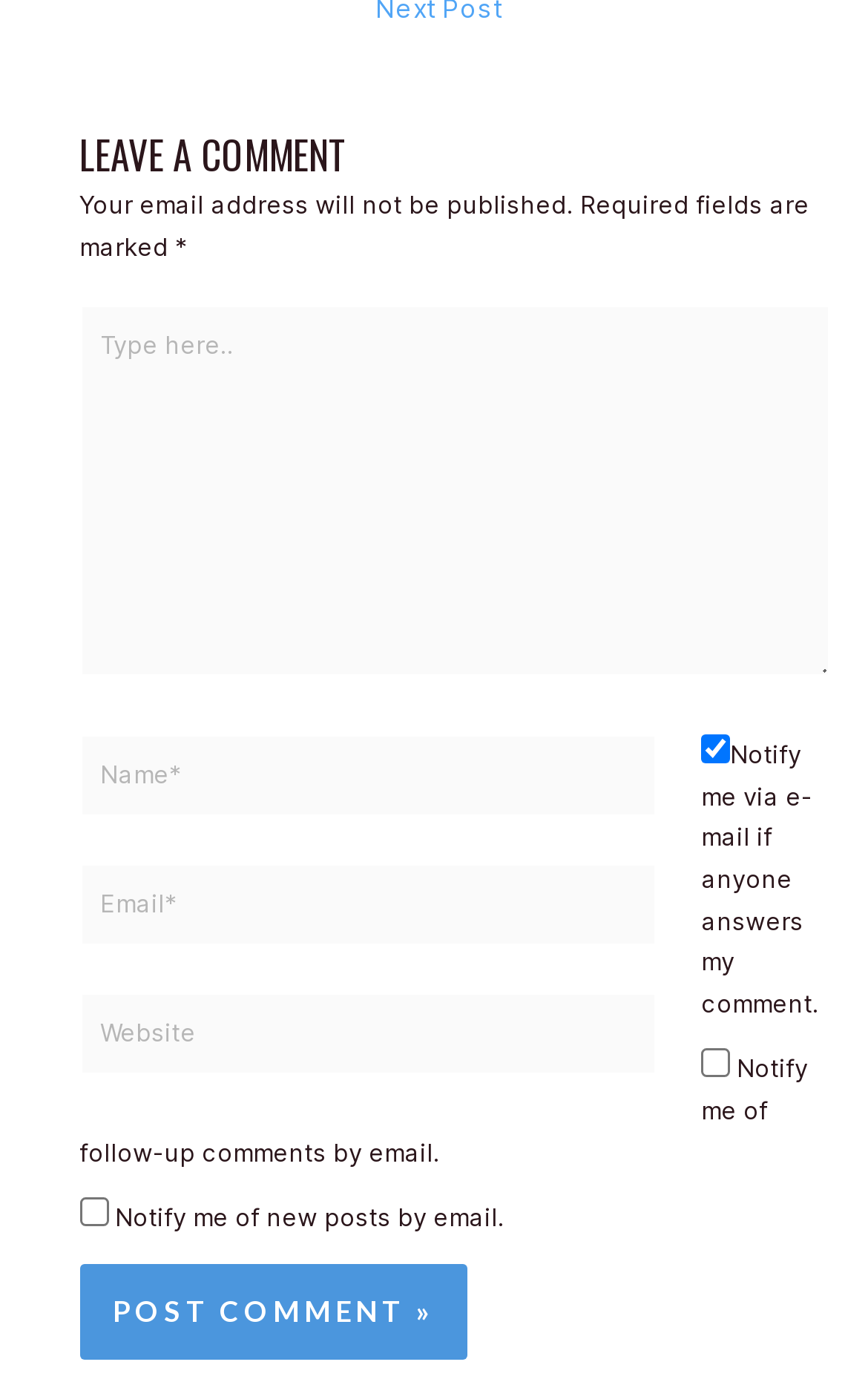Please determine the bounding box coordinates for the element that should be clicked to follow these instructions: "Type your email address".

[0.092, 0.626, 0.757, 0.686]